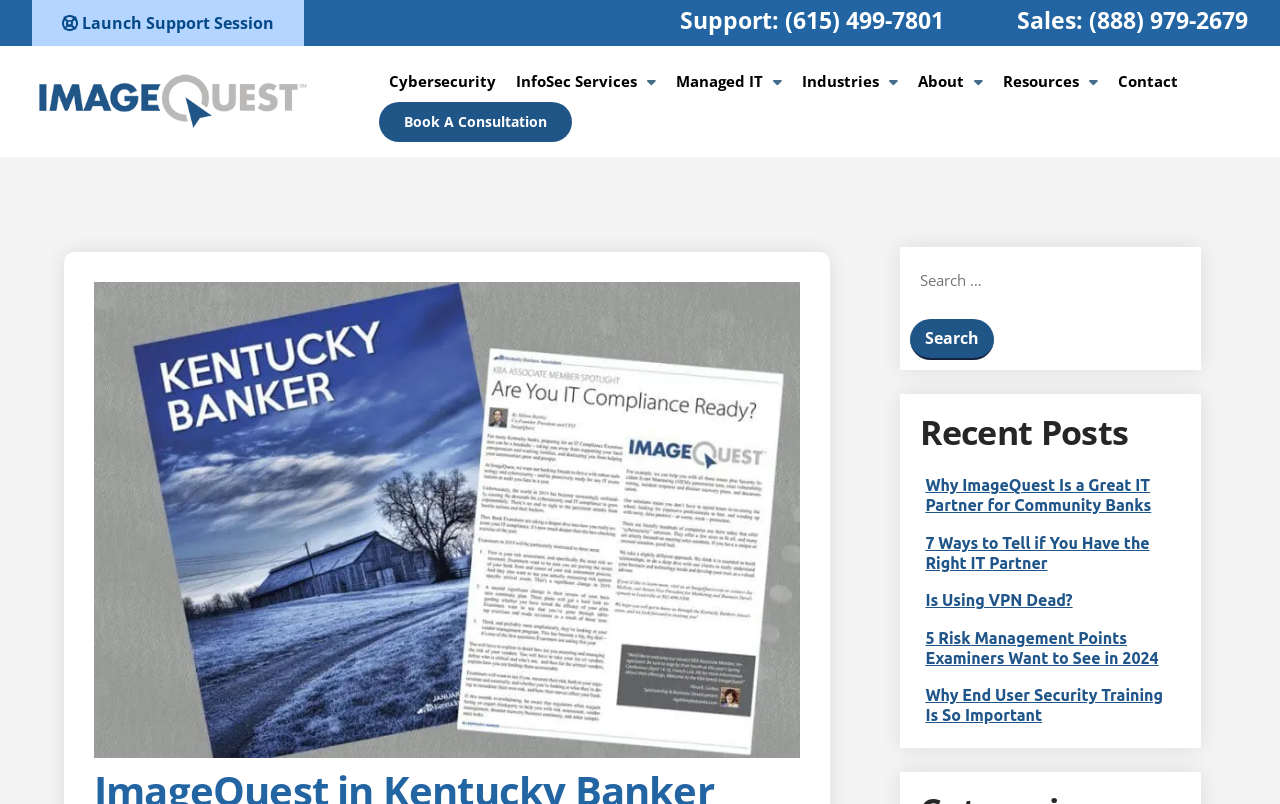Please find the top heading of the webpage and generate its text.

ImageQuest in Kentucky Banker magazine!